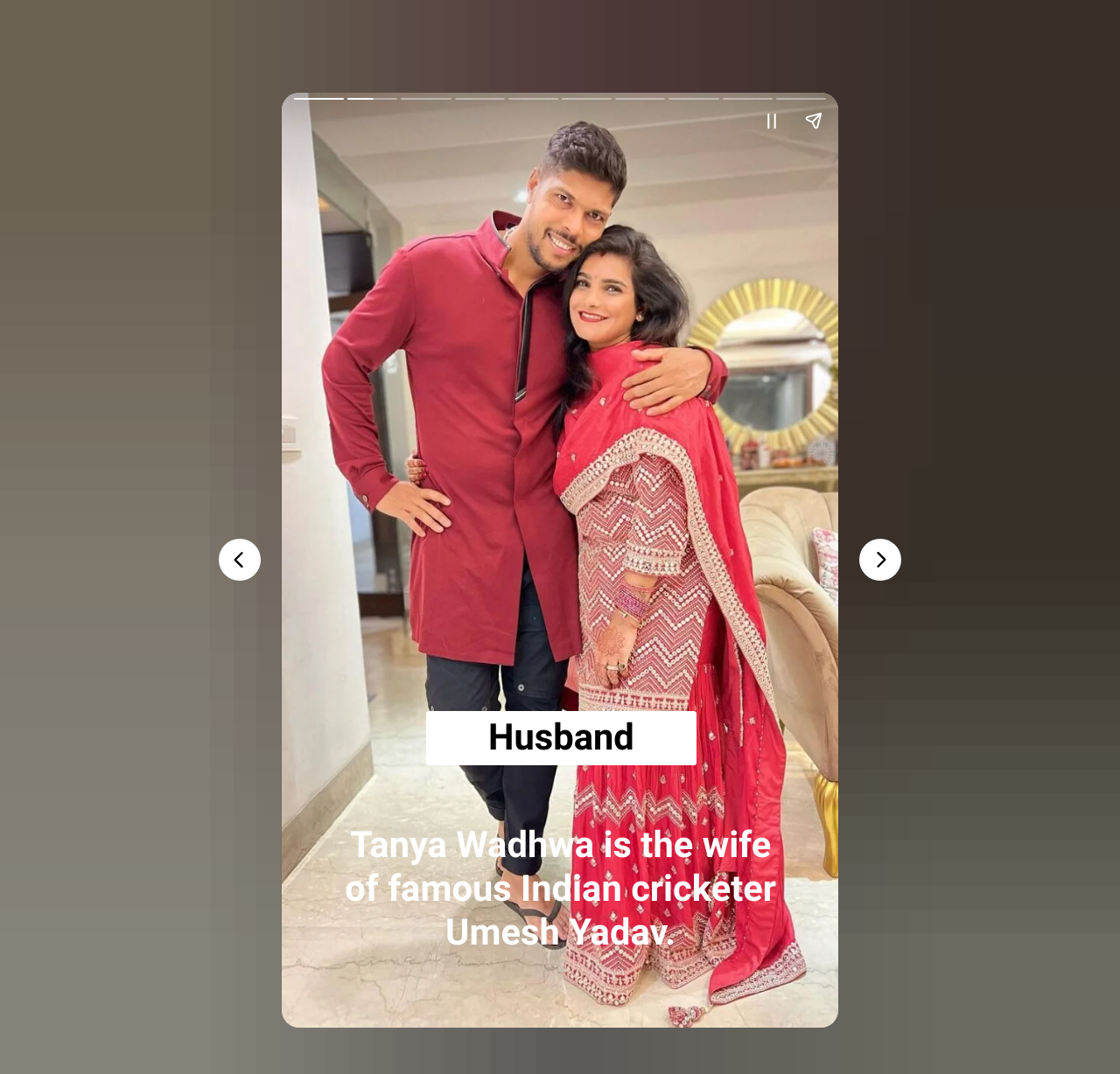Summarize the webpage comprehensively, mentioning all visible components.

The webpage is about Tanya Wadhwa, the wife of Indian cricketer Umesh Yadav. At the top, there is a heading that briefly introduces Tanya Wadhwa as the wife of Umesh Yadav. Below this heading, there is a section dedicated to her husband, indicated by a heading labeled "Husband". 

On the top-left side, there is a complementary section that takes up a significant portion of the screen. Within this section, there are two buttons, "Pause story" and "Share story", positioned side by side, near the top. 

On the left side, there are two navigation buttons, "Previous page" and "Next page", placed vertically, with the "Previous page" button above the "Next page" button. 

There is another complementary section on the top-right side, which is smaller in size compared to the one on the top-left side.